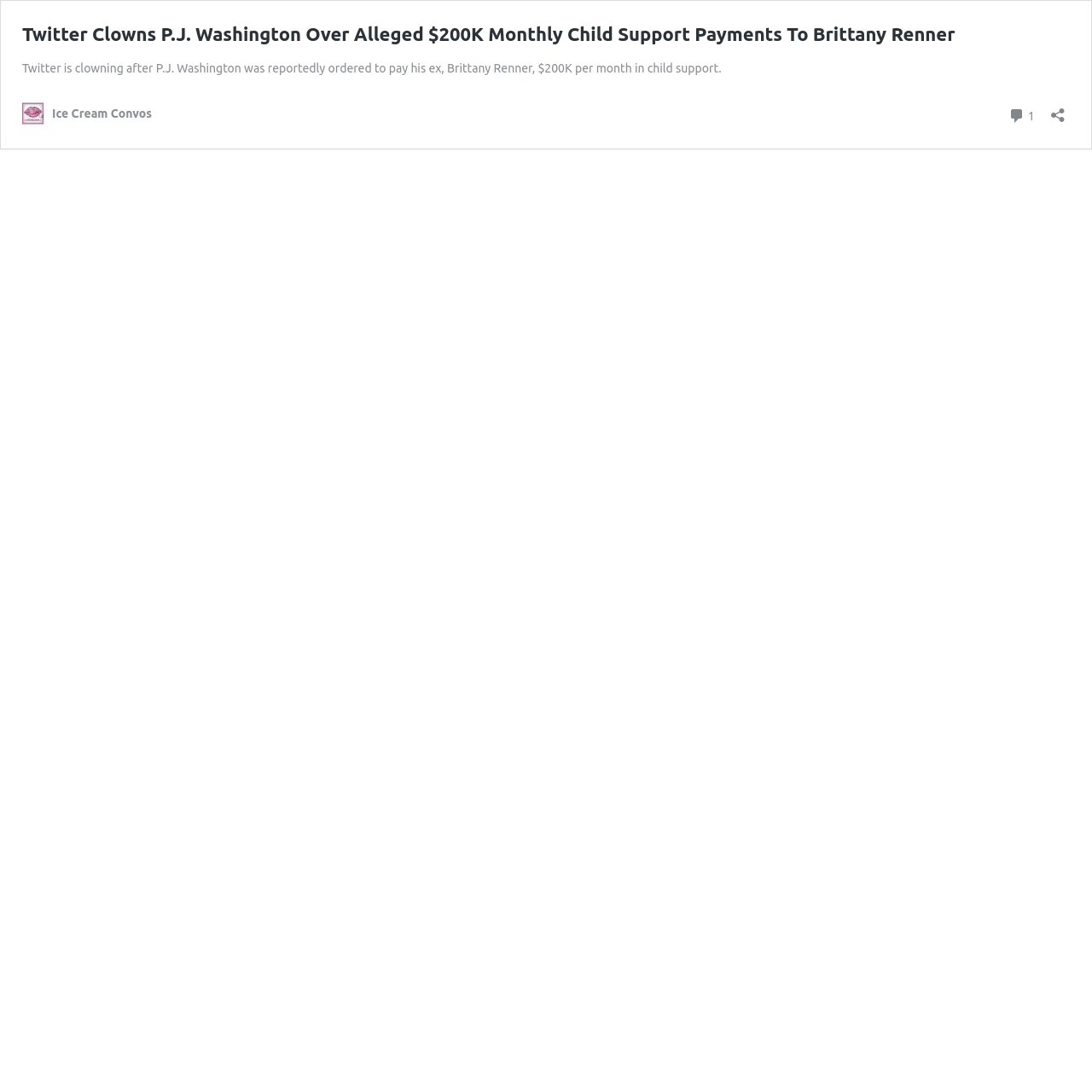What is the topic of the article?
Refer to the image and give a detailed response to the question.

Based on the static text 'Twitter is clowning after P.J. Washington was reportedly ordered to pay his ex, Brittany Renner, $200K per month in child support.', it is clear that the article is discussing P.J. Washington's child support payments to Brittany Renner.